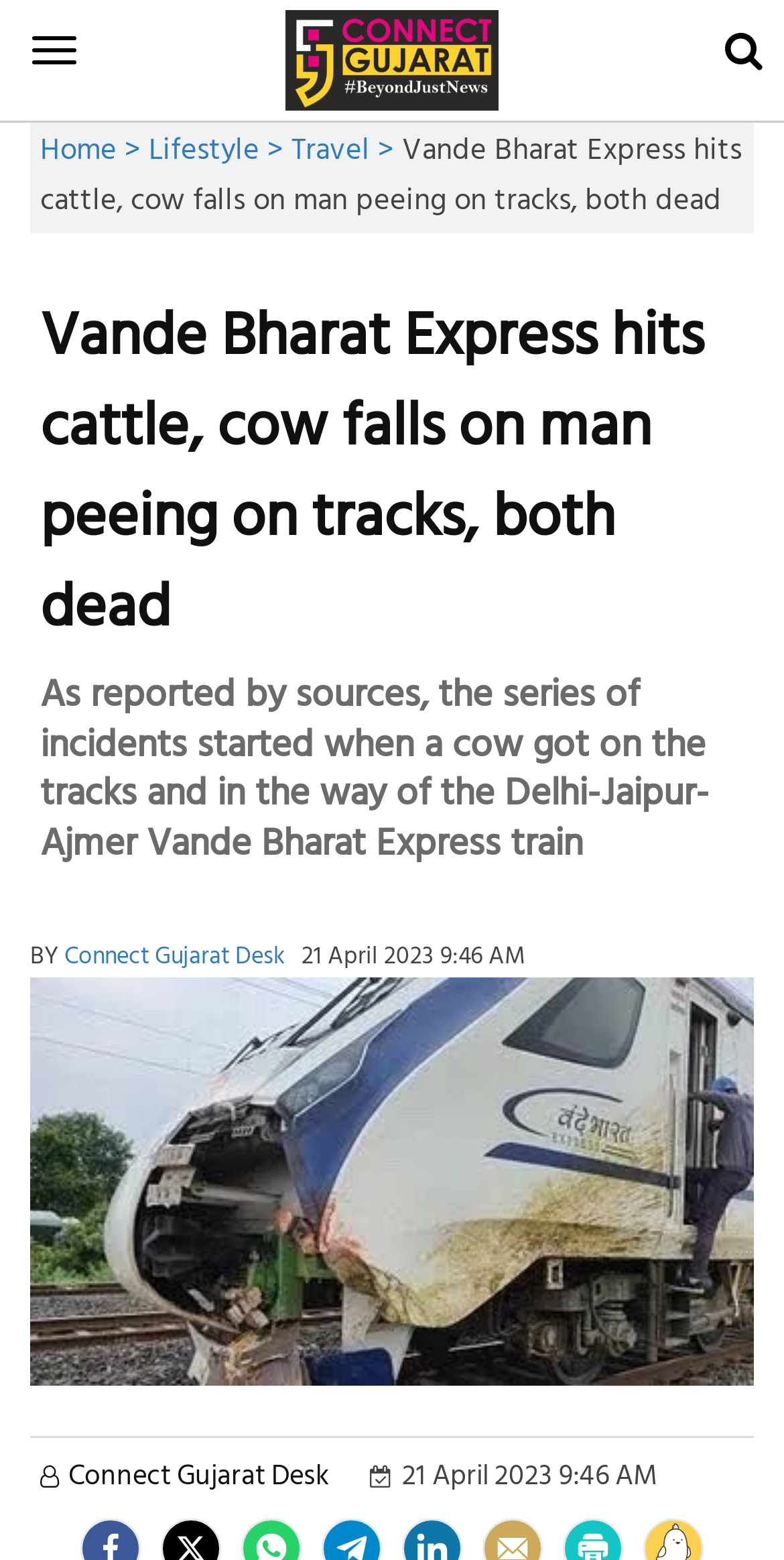Summarize the contents and layout of the webpage in detail.

The webpage appears to be a news article page. At the top left, there is a button to toggle navigation. Next to it, on the top center, is a logo image with a link to the header. On the top right, there is a search textbox and a search button with a search icon.

Below the top section, there are three links: "Home", "Lifestyle", and "Travel", which are likely navigation links. The main title of the article, "Vande Bharat Express hits cattle, cow falls on man peeing on tracks, both dead", is displayed prominently in the center of the page.

Under the title, there is a subheading that summarizes the article, "As reported by sources, the series of incidents started when a cow got on the tracks and in the way of the Delhi-Jaipur-Ajmer Vande Bharat Express train". The article's author and publication date, "BY Connect Gujarat Desk, 21 April 2023 9:46 AM", are displayed below the subheading.

The main content of the article is accompanied by a large image that takes up most of the page's width. At the bottom of the page, there is another link to "Connect Gujarat Desk".